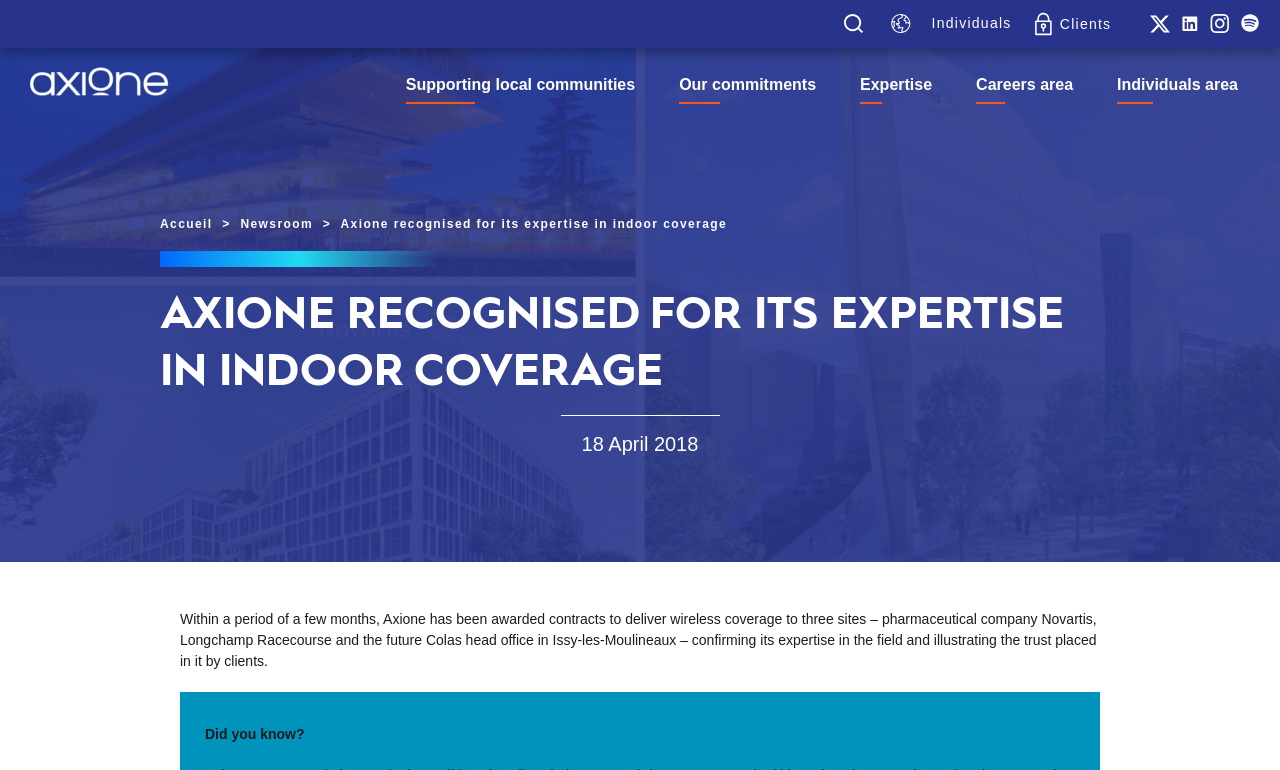Determine the bounding box coordinates of the clickable element to achieve the following action: 'View post details'. Provide the coordinates as four float values between 0 and 1, formatted as [left, top, right, bottom].

None